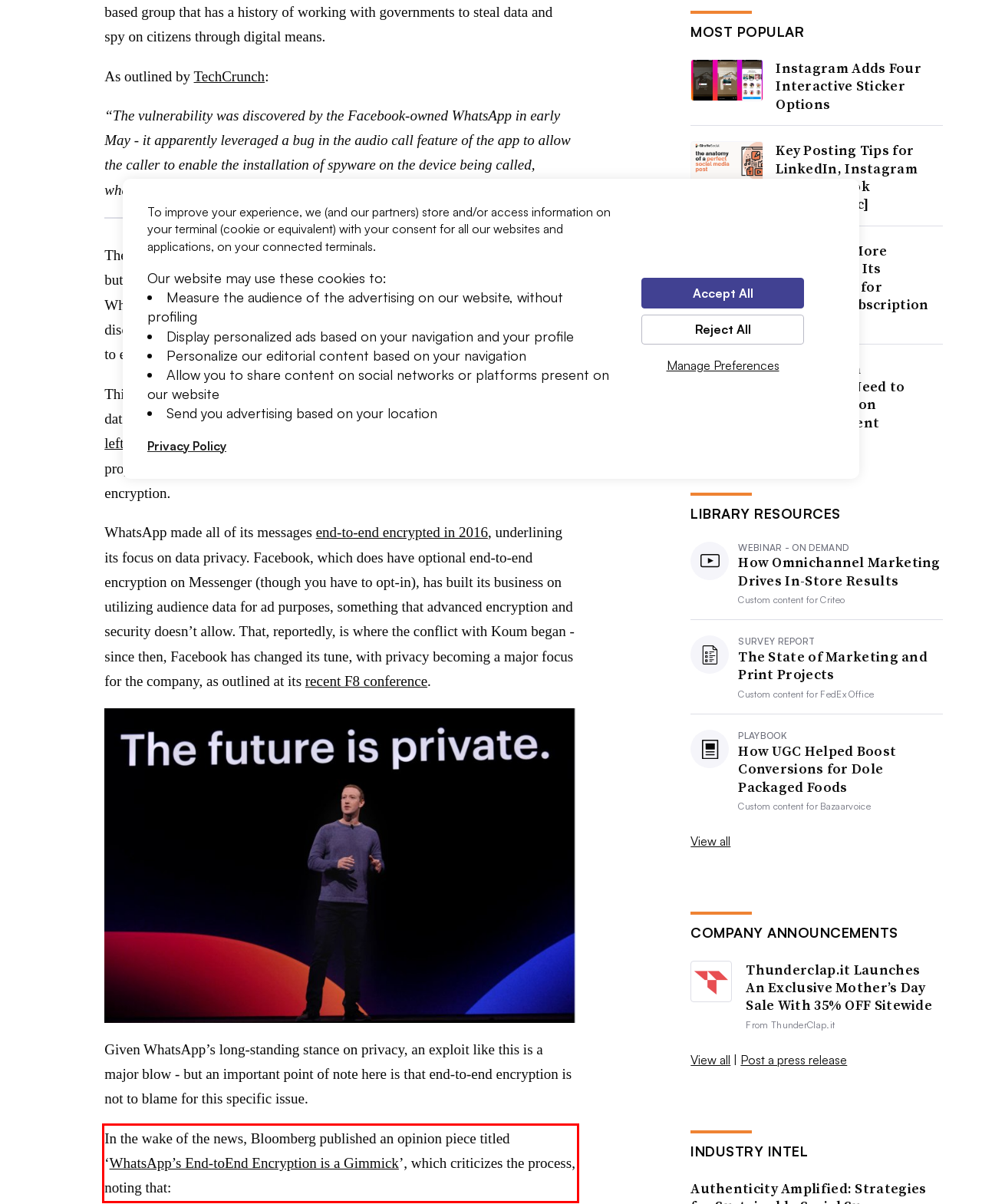From the provided screenshot, extract the text content that is enclosed within the red bounding box.

In the wake of the news, Bloomberg published an opinion piece titled ‘WhatsApp’s End-toEnd Encryption is a Gimmick’, which criticizes the process, noting that: